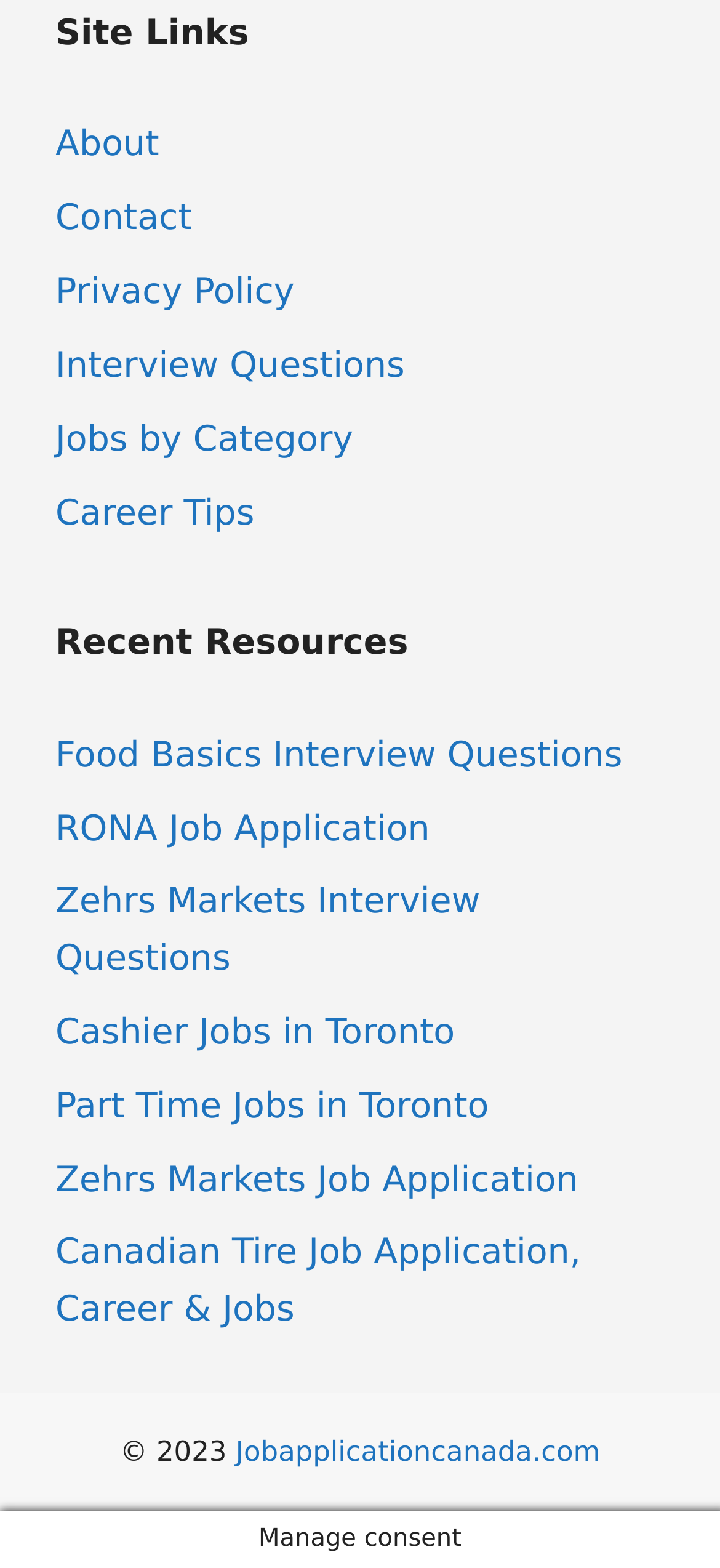Determine the coordinates of the bounding box that should be clicked to complete the instruction: "Check Part Time Jobs in Toronto". The coordinates should be represented by four float numbers between 0 and 1: [left, top, right, bottom].

[0.077, 0.692, 0.679, 0.718]